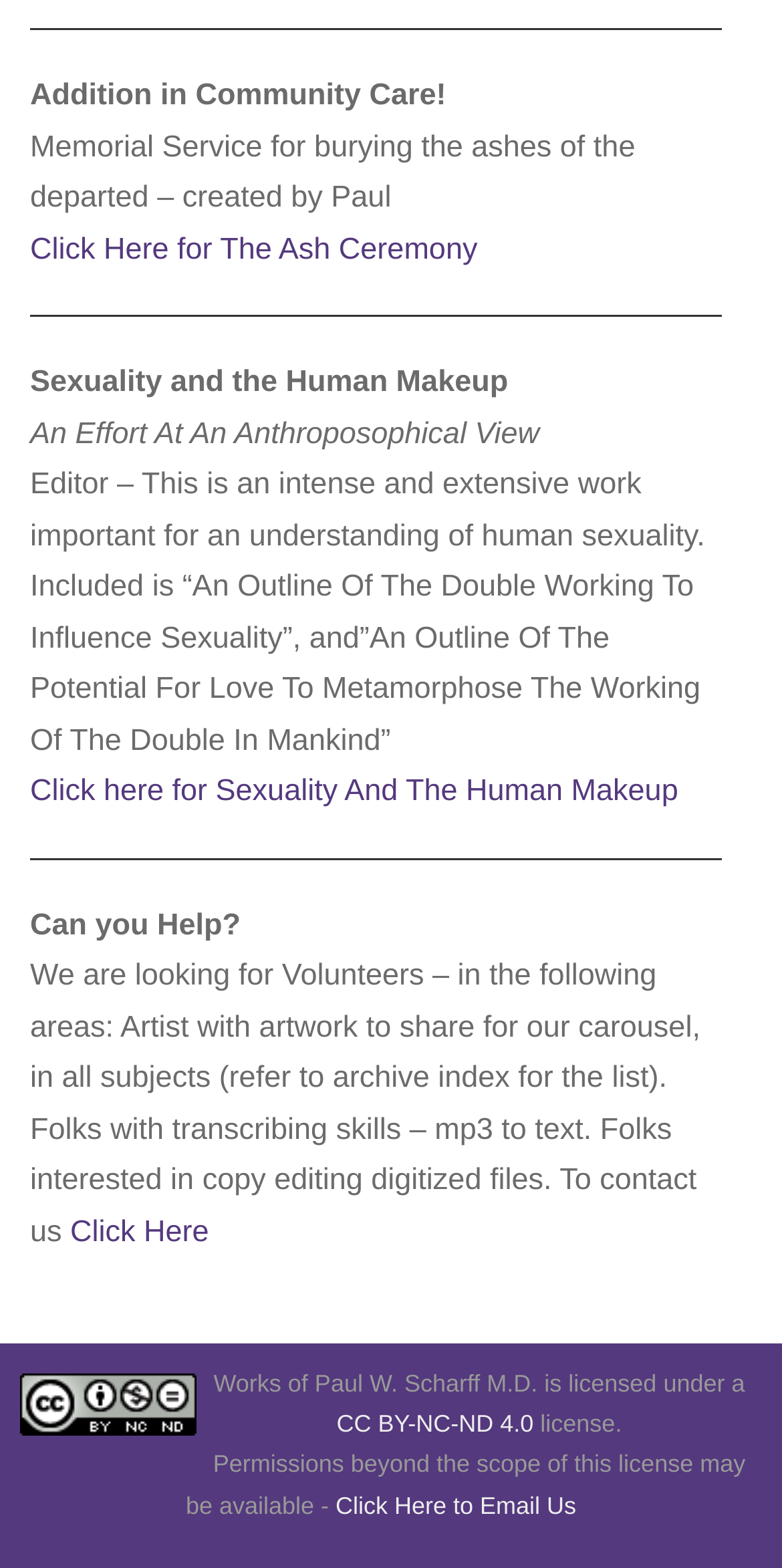Provide a short, one-word or phrase answer to the question below:
How many links are there on the webpage?

5